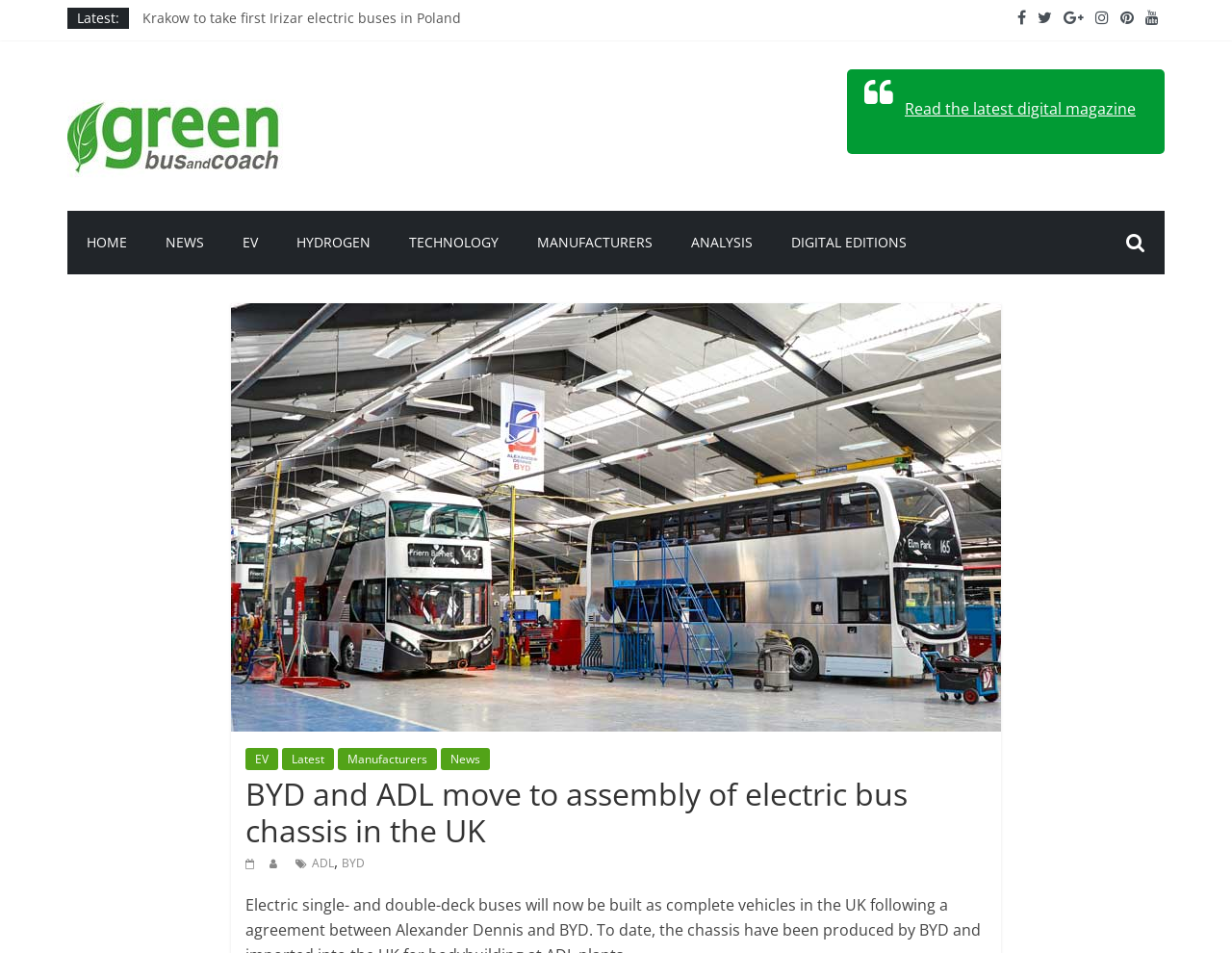How many links are there in the top navigation menu?
Answer the question with a single word or phrase derived from the image.

7